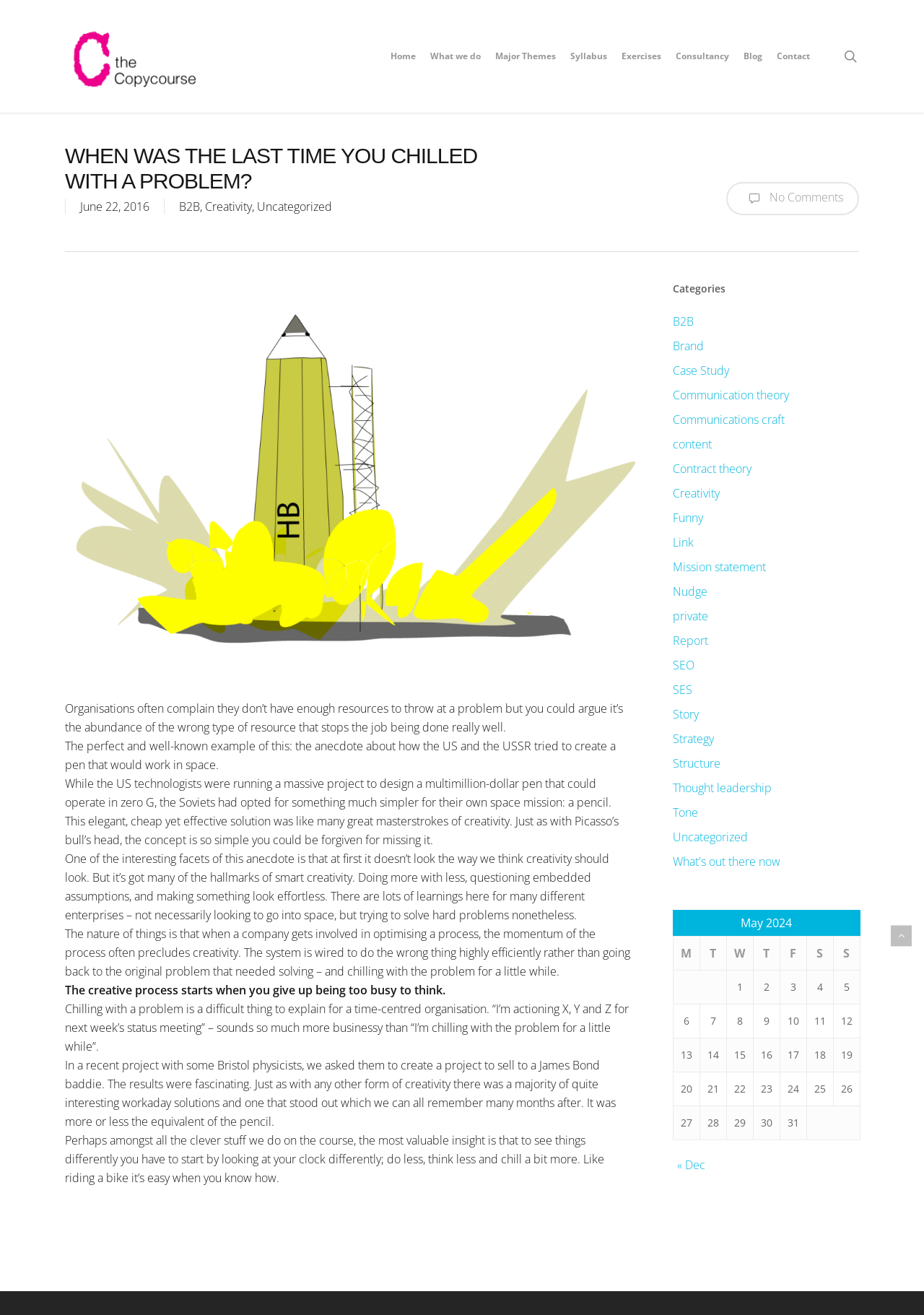Please find the top heading of the webpage and generate its text.

WHEN WAS THE LAST TIME YOU CHILLED WITH A PROBLEM?